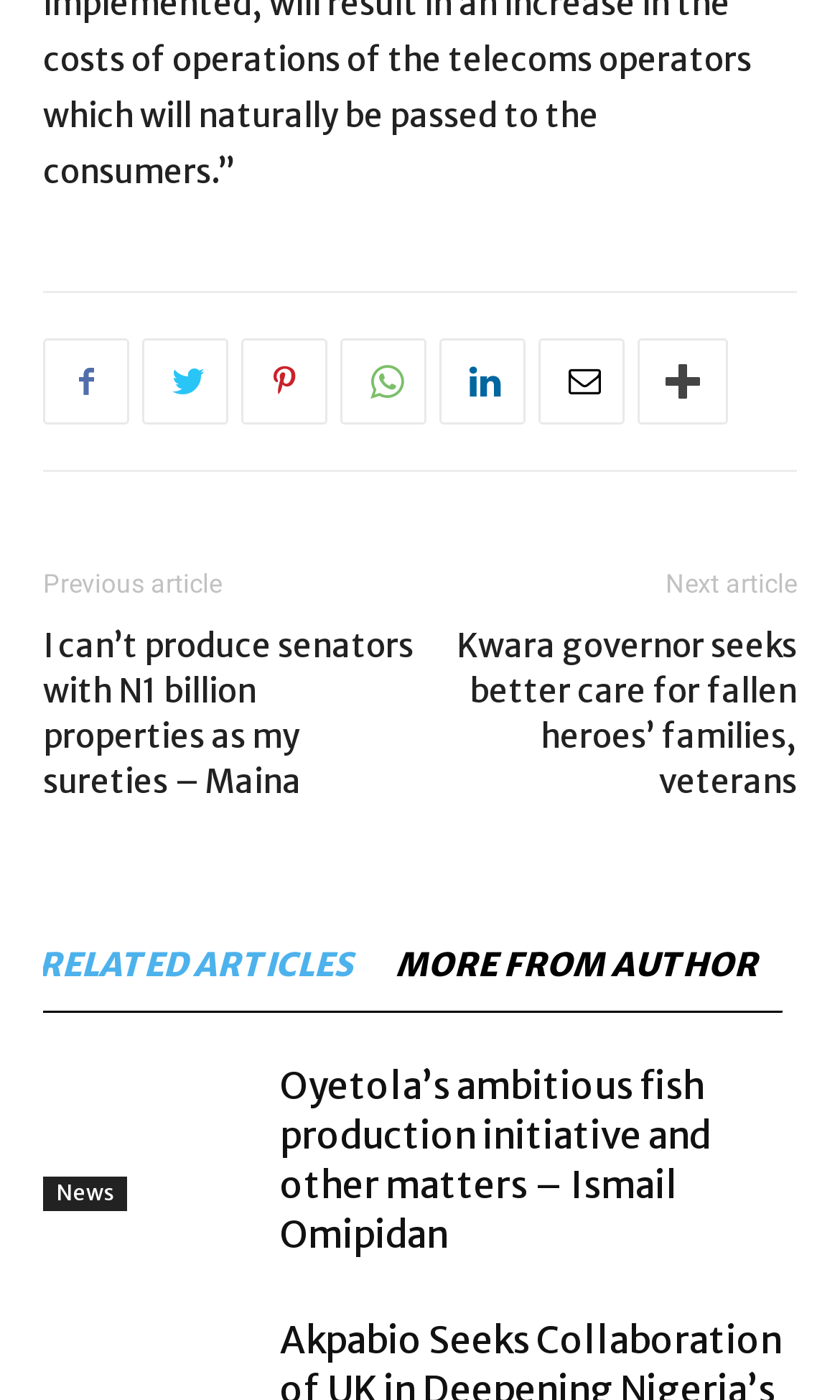Identify the bounding box coordinates of the specific part of the webpage to click to complete this instruction: "Explore related articles".

[0.041, 0.672, 0.431, 0.708]